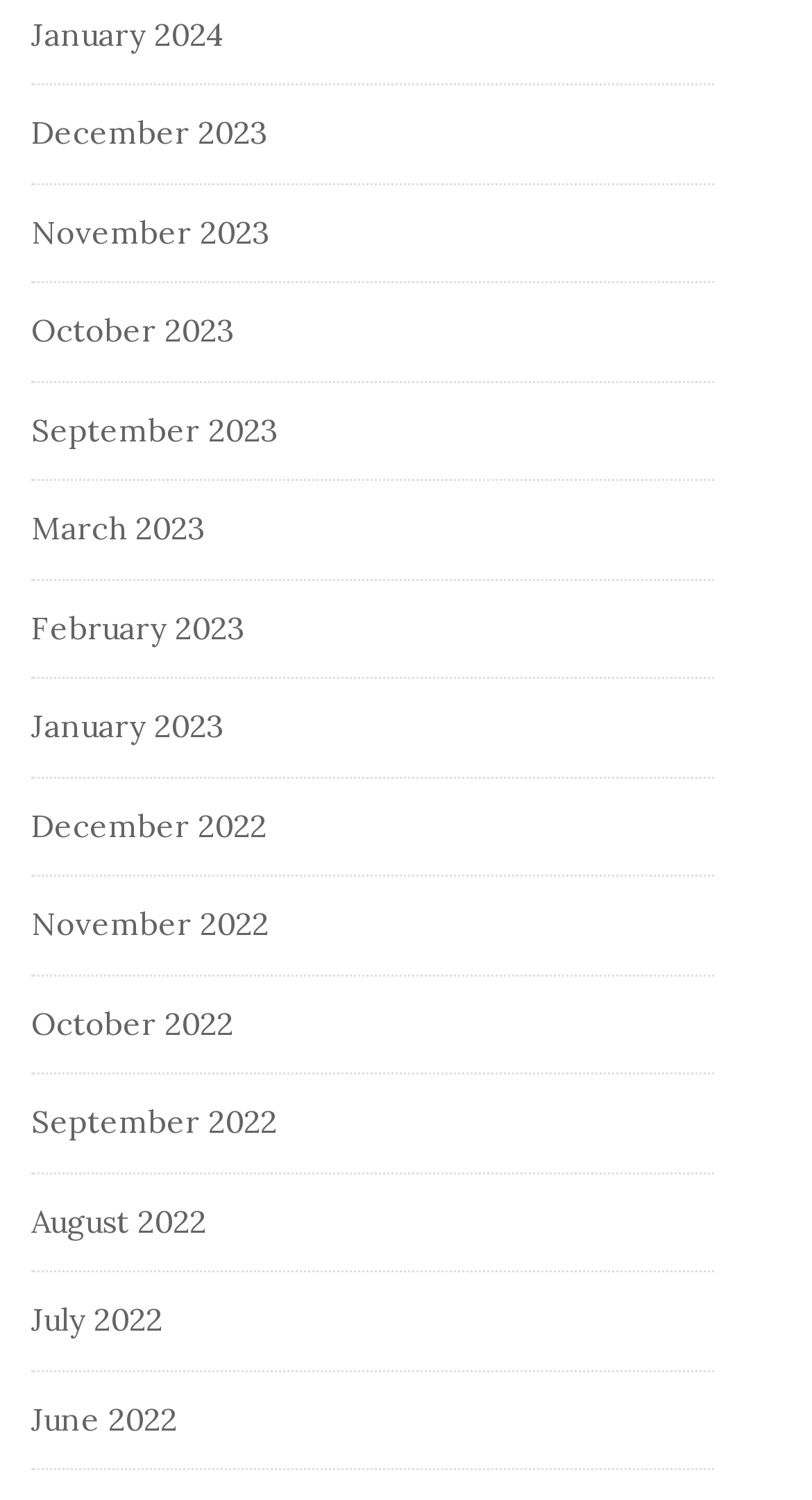Identify the bounding box coordinates of the clickable section necessary to follow the following instruction: "Access September 2023". The coordinates should be presented as four float numbers from 0 to 1, i.e., [left, top, right, bottom].

[0.038, 0.273, 0.344, 0.3]